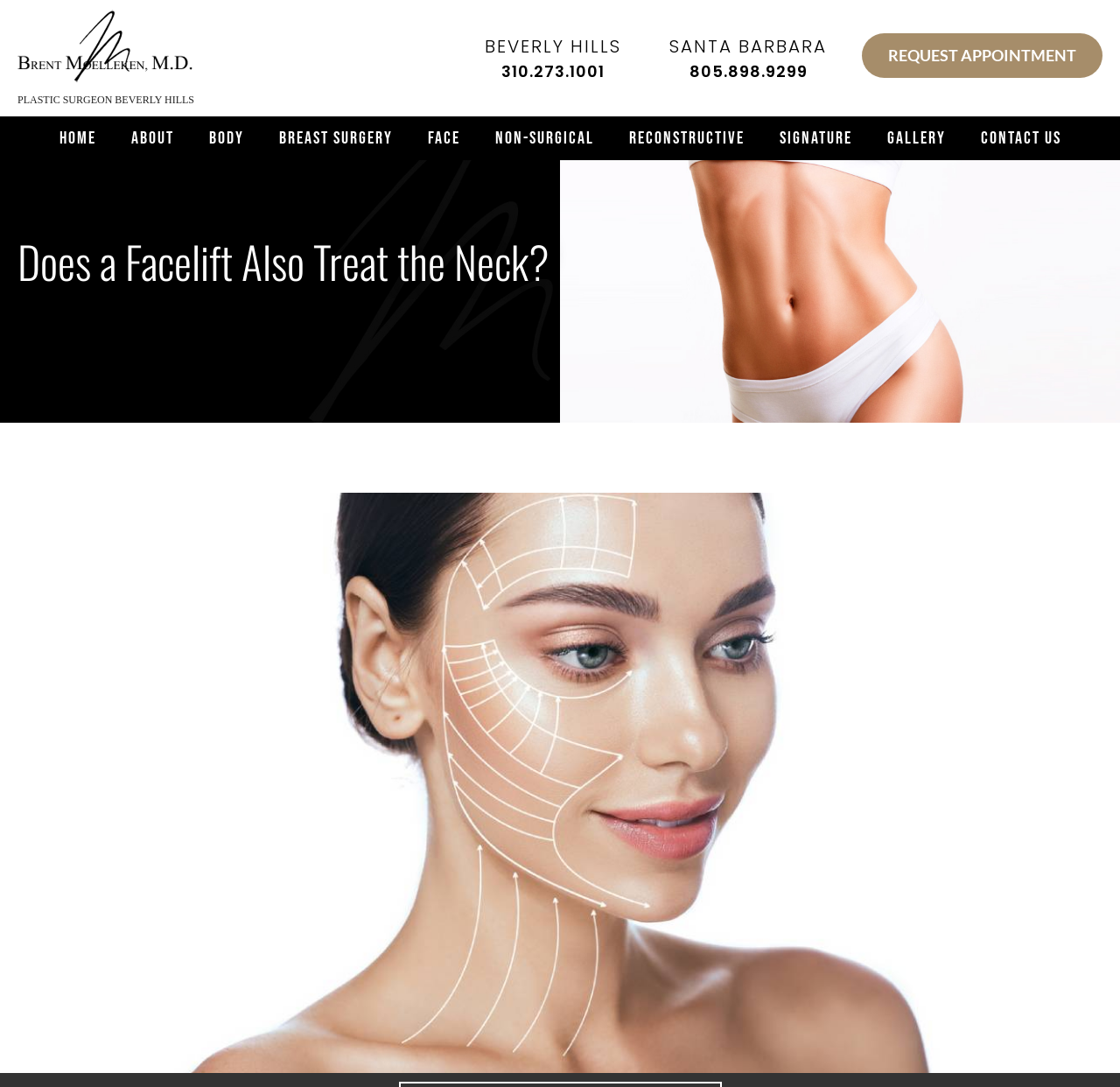Identify the first-level heading on the webpage and generate its text content.

Does a Facelift Also Treat the Neck?